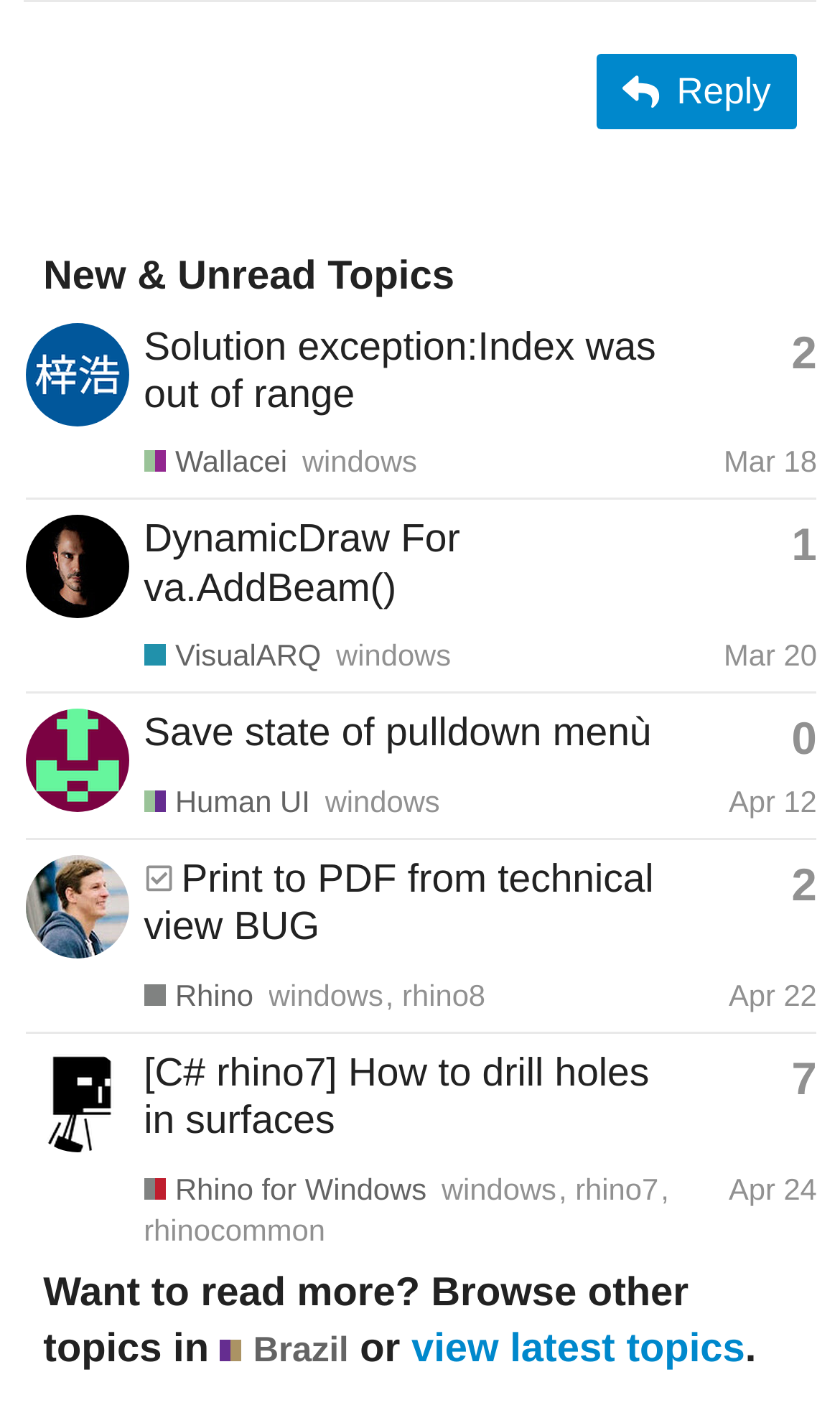Determine the bounding box of the UI element mentioned here: "aria-label="Japhy's profile, latest poster"". The coordinates must be in the format [left, top, right, bottom] with values ranging from 0 to 1.

[0.03, 0.622, 0.153, 0.648]